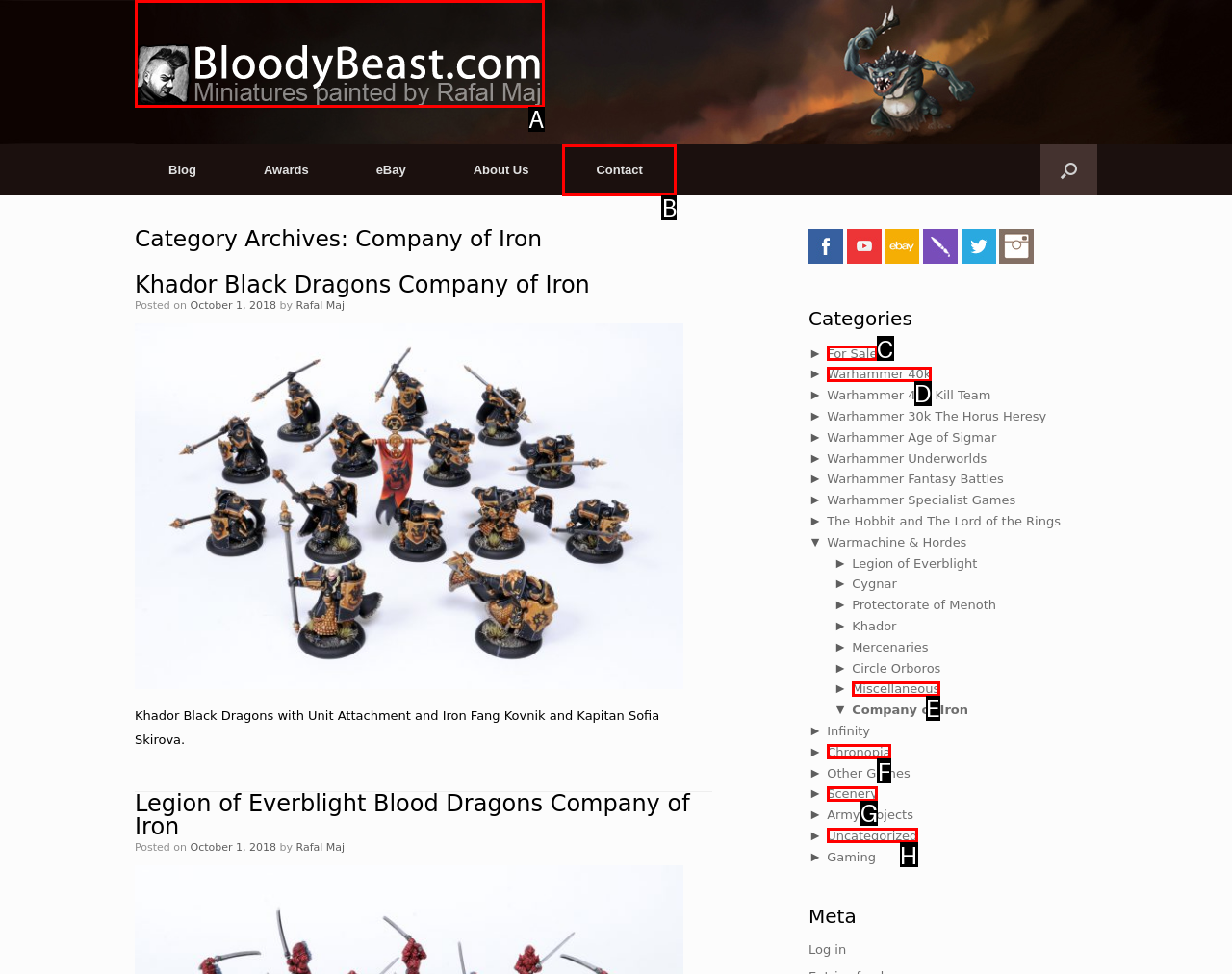Determine which HTML element best fits the description: title="BloodyBeast.com"
Answer directly with the letter of the matching option from the available choices.

A